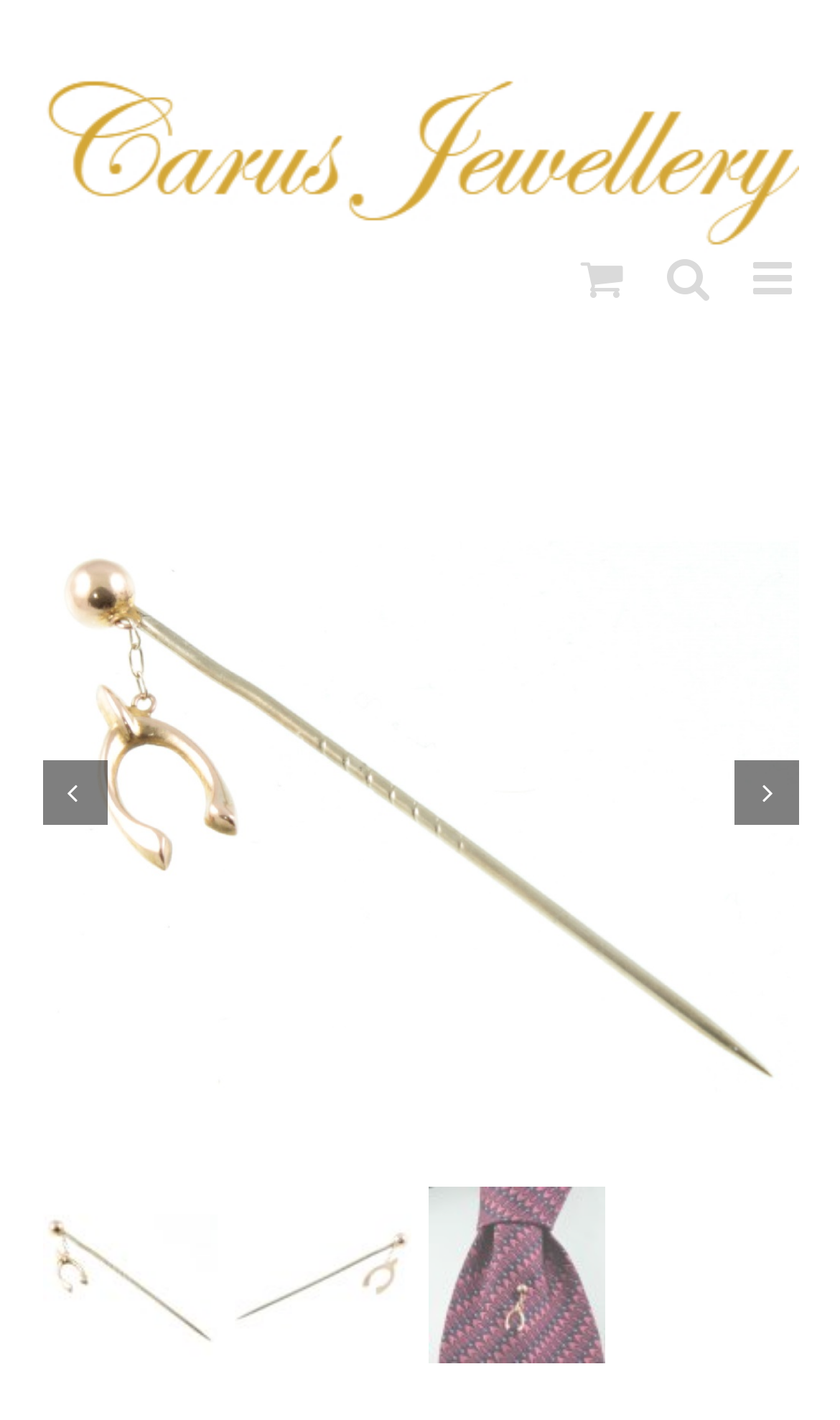Produce an elaborate caption capturing the essence of the webpage.

The webpage is about an Edwardian WishBone Tie Pin, a product from Carus Jewellery. At the top left corner, there is a Carus Jewellery logo, which is an image linked to the website's homepage. To the right of the logo, there are three links: "Toggle mobile menu", "Toggle mobile search", and "Toggle mobile cart", which are likely navigation links for mobile devices.

Below the logo and navigation links, there is a large image of the Edwardian WishBone Tie Pin, which takes up most of the width of the page. The image is linked to the product page. Below the large image, there are three smaller images of the tie pin, showcasing it from different angles.

To the left of the large image, there are two links with icons, likely for social media sharing or bookmarking. At the bottom right corner of the page, there is a "Go to Top" link, which allows users to quickly scroll back to the top of the page.

Overall, the webpage is focused on showcasing the Edwardian WishBone Tie Pin, with multiple images and links to facilitate navigation and sharing.